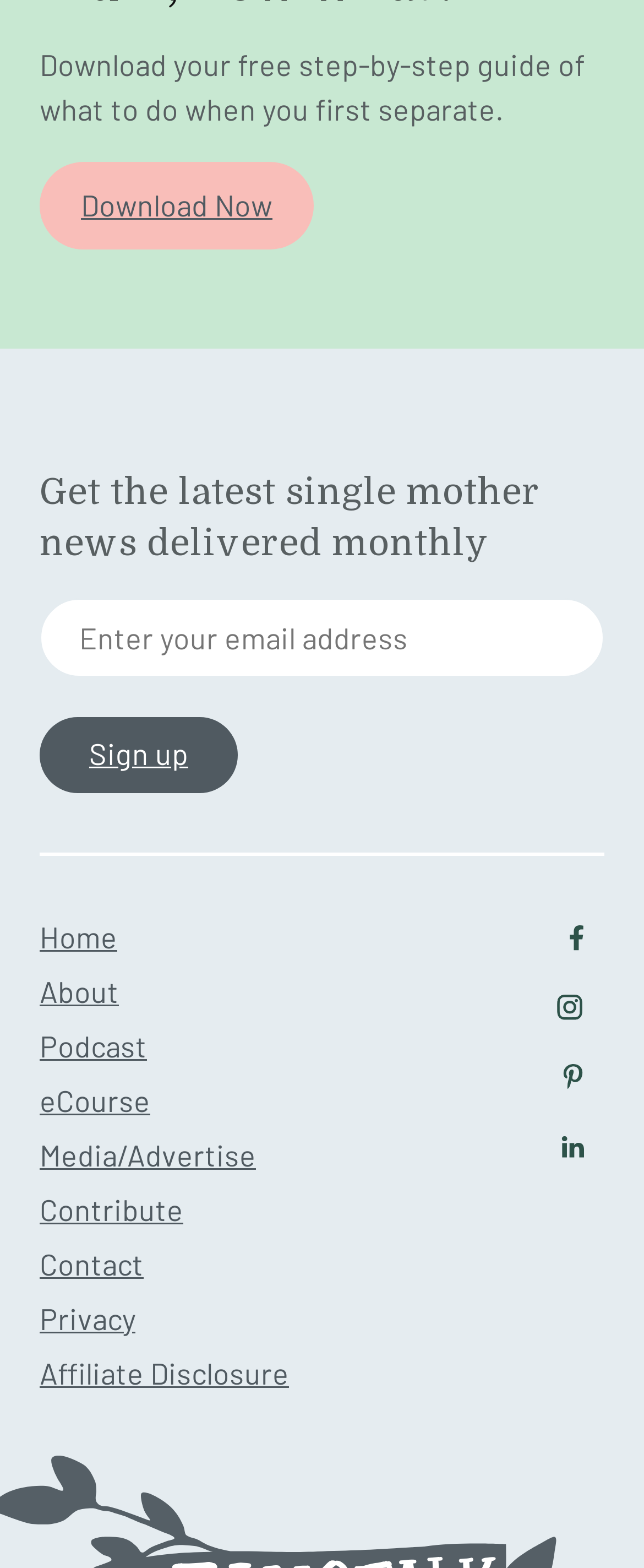Find the bounding box coordinates of the clickable area required to complete the following action: "Go to the home page".

[0.062, 0.586, 0.182, 0.609]